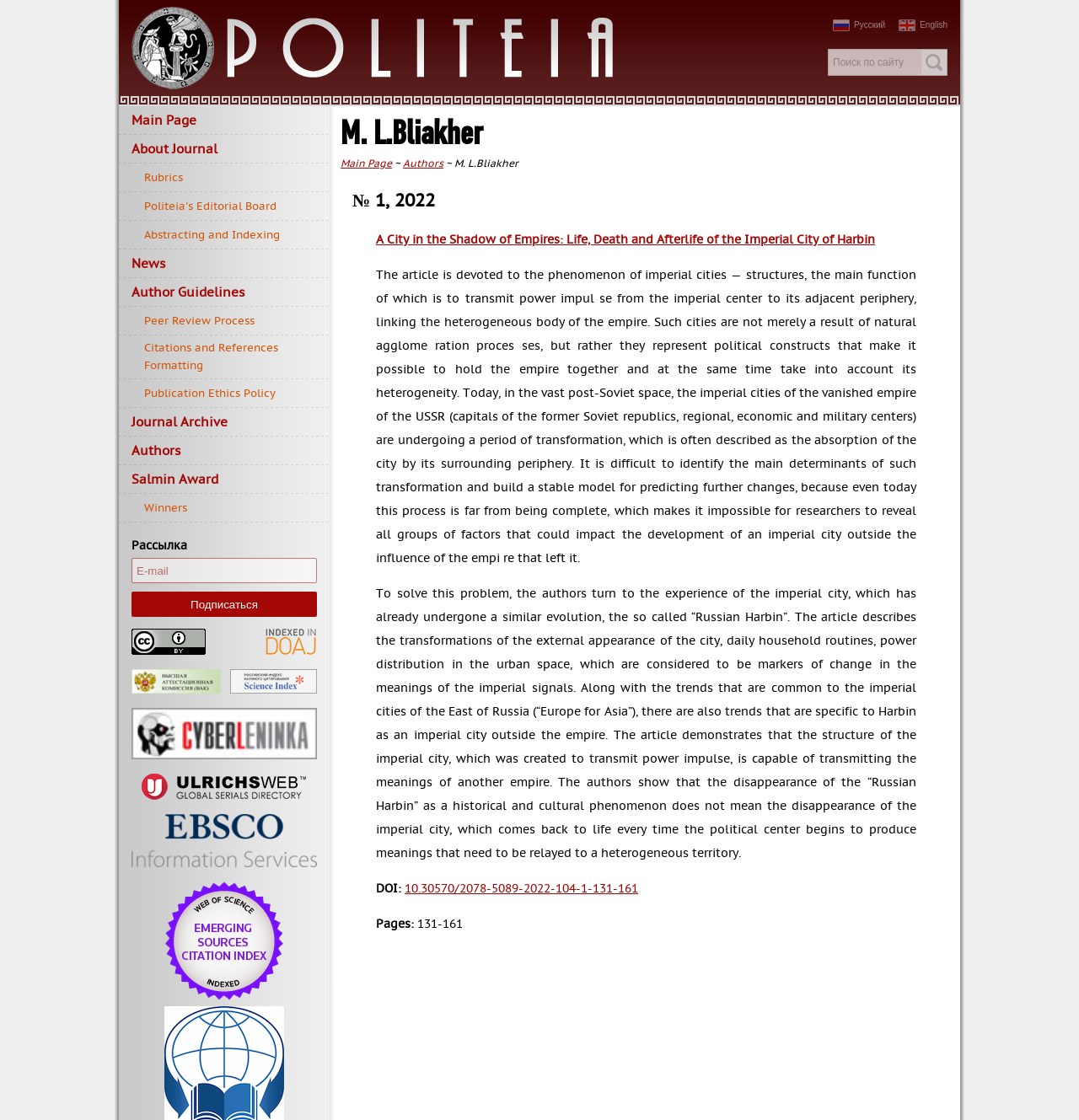Identify the bounding box coordinates necessary to click and complete the given instruction: "Read about the journal".

[0.11, 0.122, 0.305, 0.145]